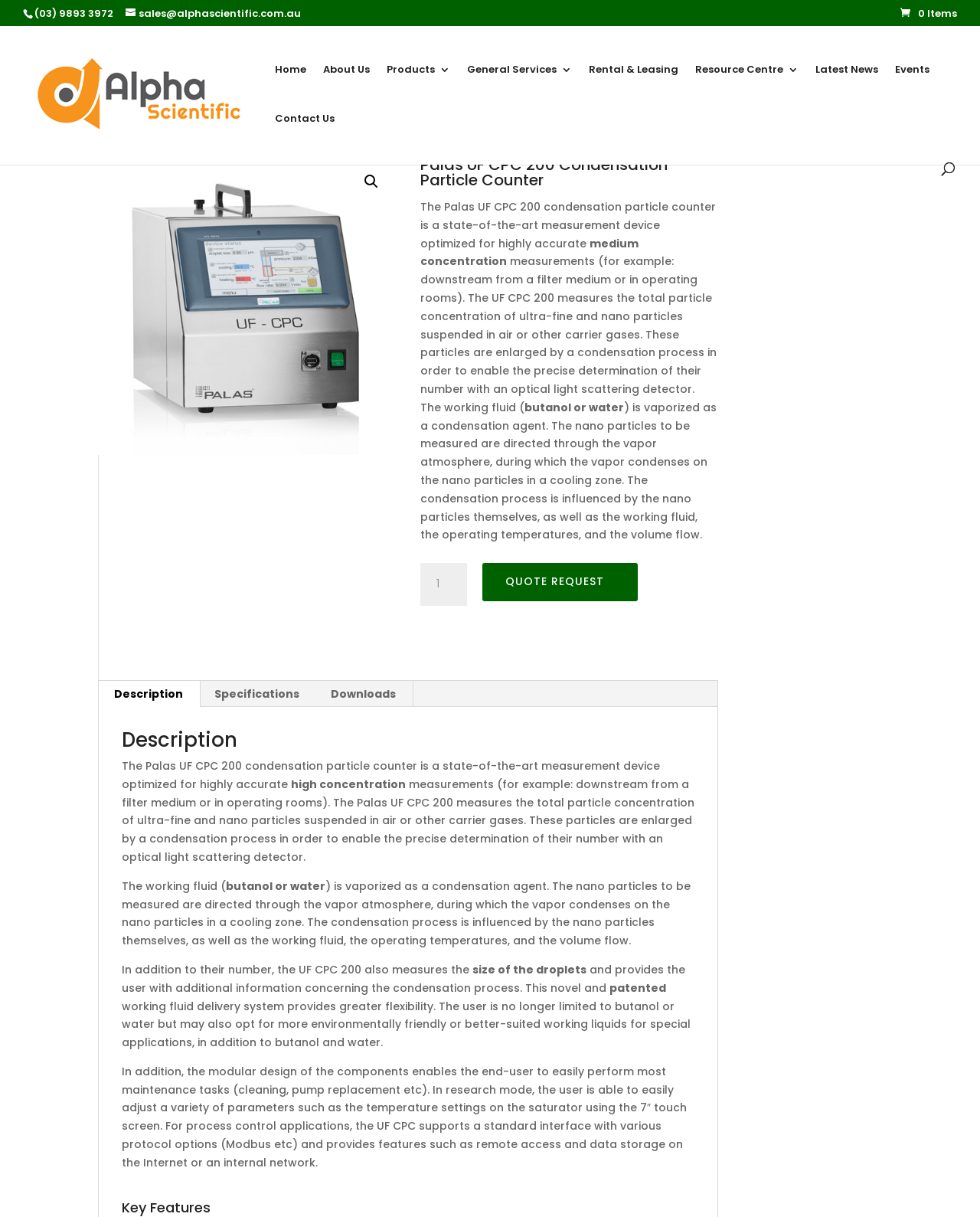What is the name of the company?
Answer the question with as much detail as possible.

I found the name of the company by looking at the top-left corner of the webpage, where I saw a link element with the text 'Alpha Scientific Pty Ltd' and an associated image with the same text.